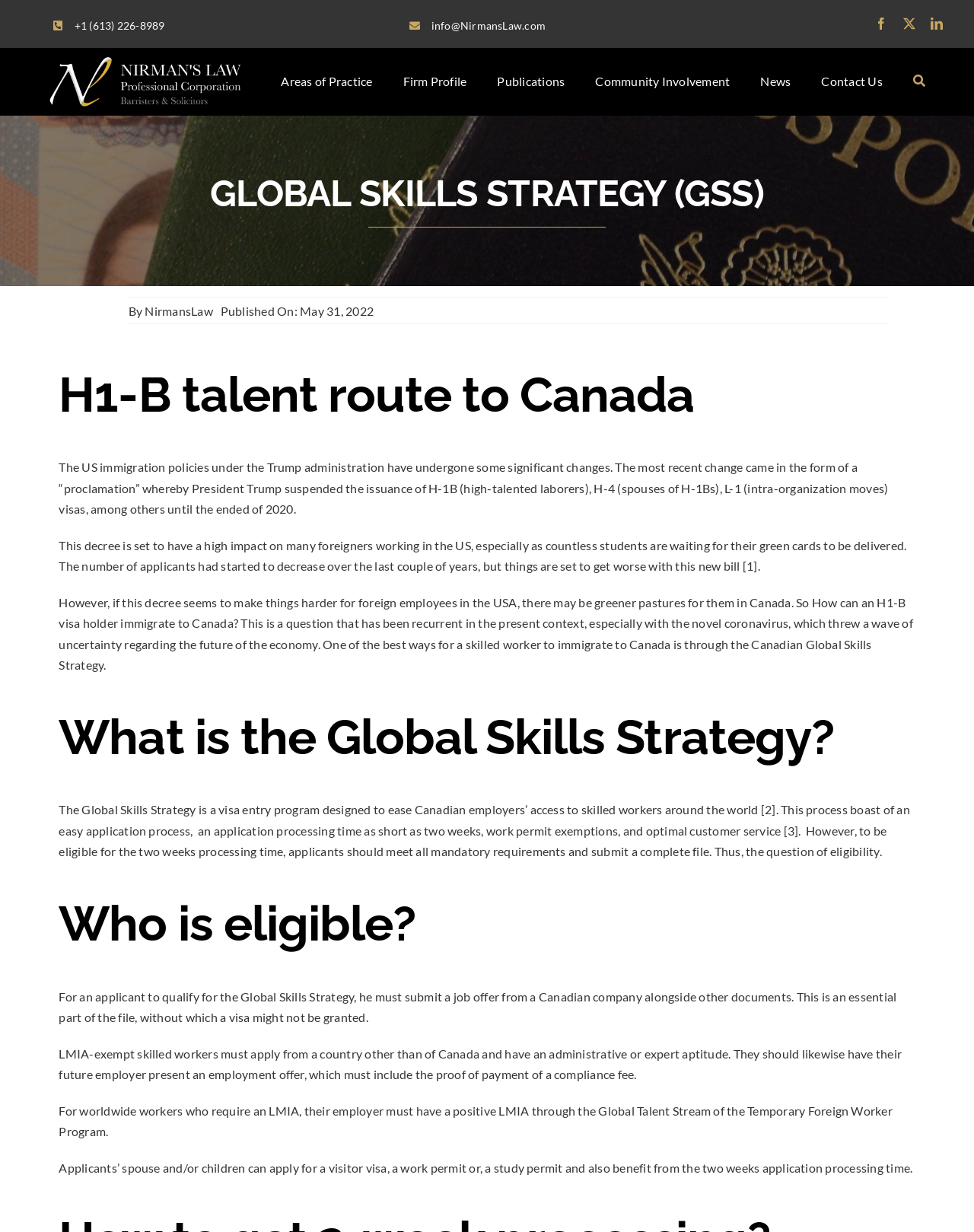Based on the image, give a detailed response to the question: What is the phone number of Nirman's Law?

The phone number of Nirman's Law can be found at the top of the webpage, next to the email address, and is displayed as a static text element.